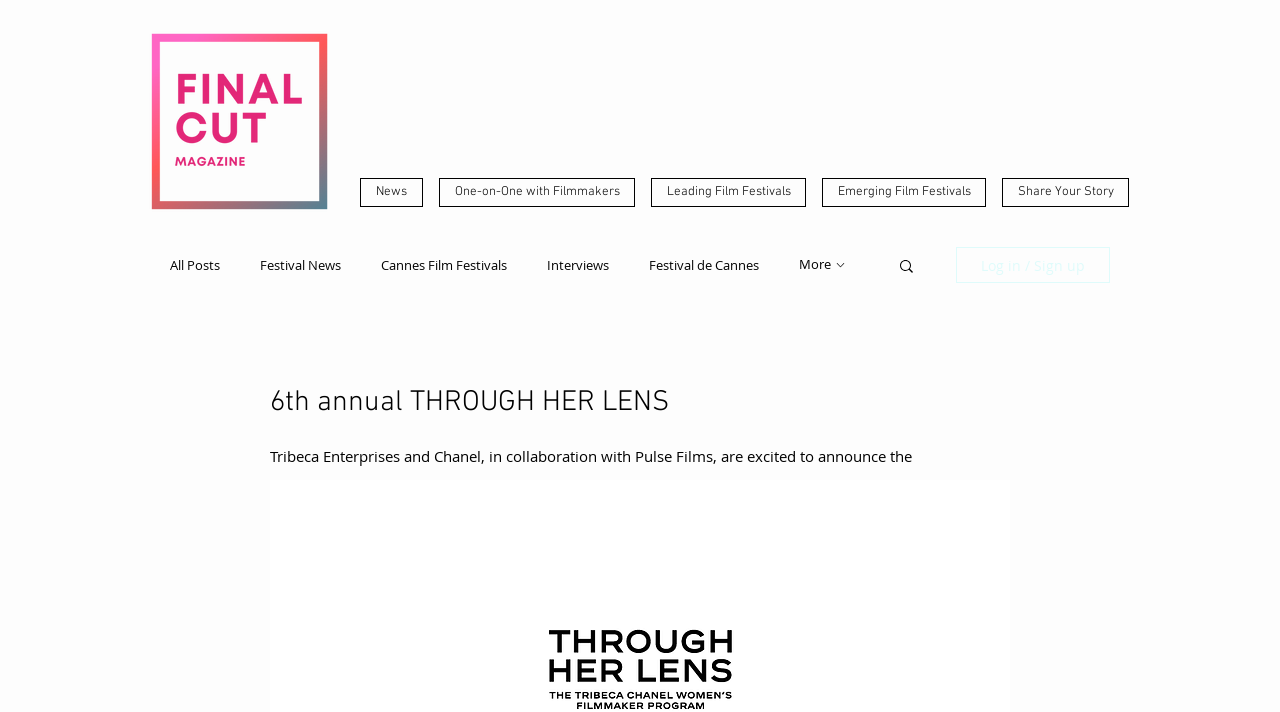Provide the bounding box coordinates of the section that needs to be clicked to accomplish the following instruction: "Click on News."

[0.281, 0.25, 0.33, 0.291]